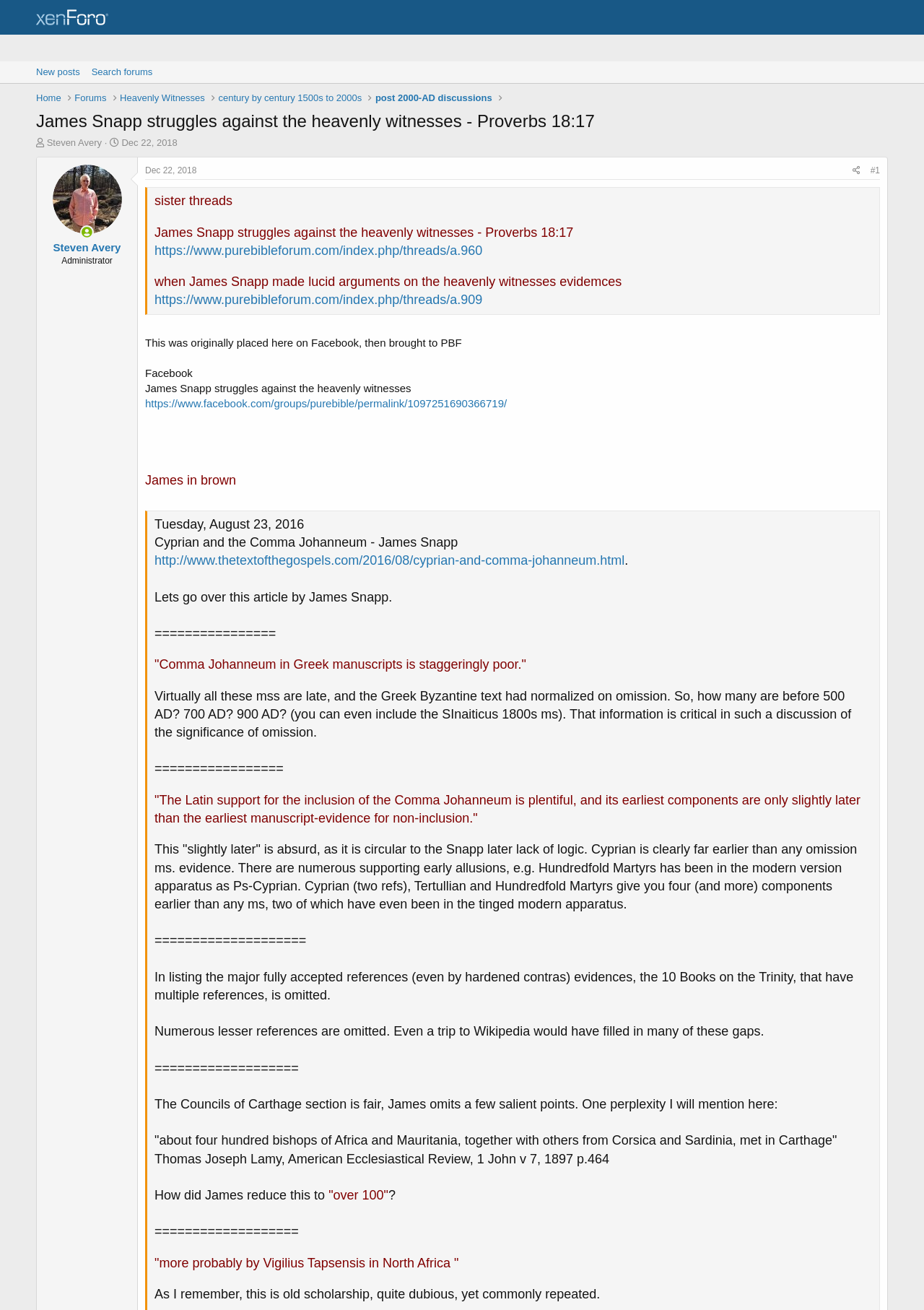Please identify the bounding box coordinates of the element on the webpage that should be clicked to follow this instruction: "Click on the 'Search' link". The bounding box coordinates should be given as four float numbers between 0 and 1, formatted as [left, top, right, bottom].

[0.89, 0.0, 0.961, 0.02]